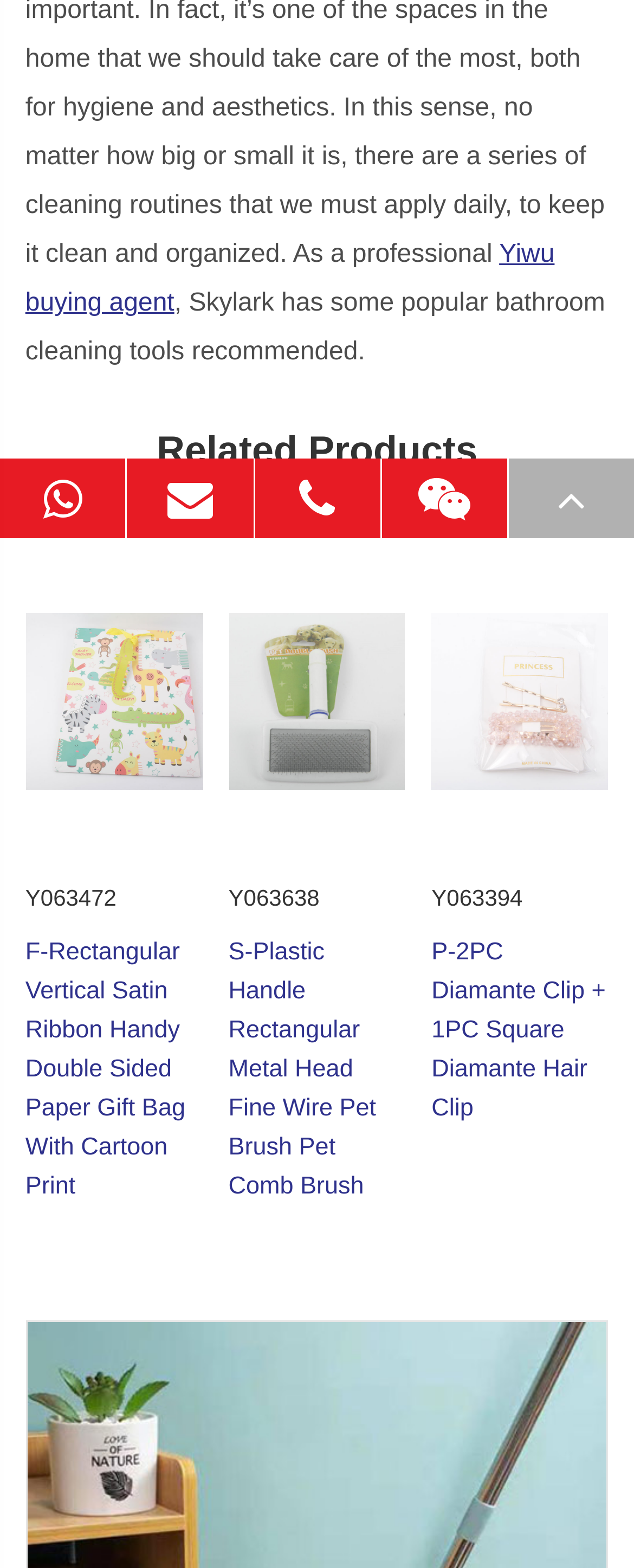Using floating point numbers between 0 and 1, provide the bounding box coordinates in the format (top-left x, top-left y, bottom-right x, bottom-right y). Locate the UI element described here: parent_node: 0579-89895908 title="TEL"

[0.401, 0.292, 0.599, 0.343]